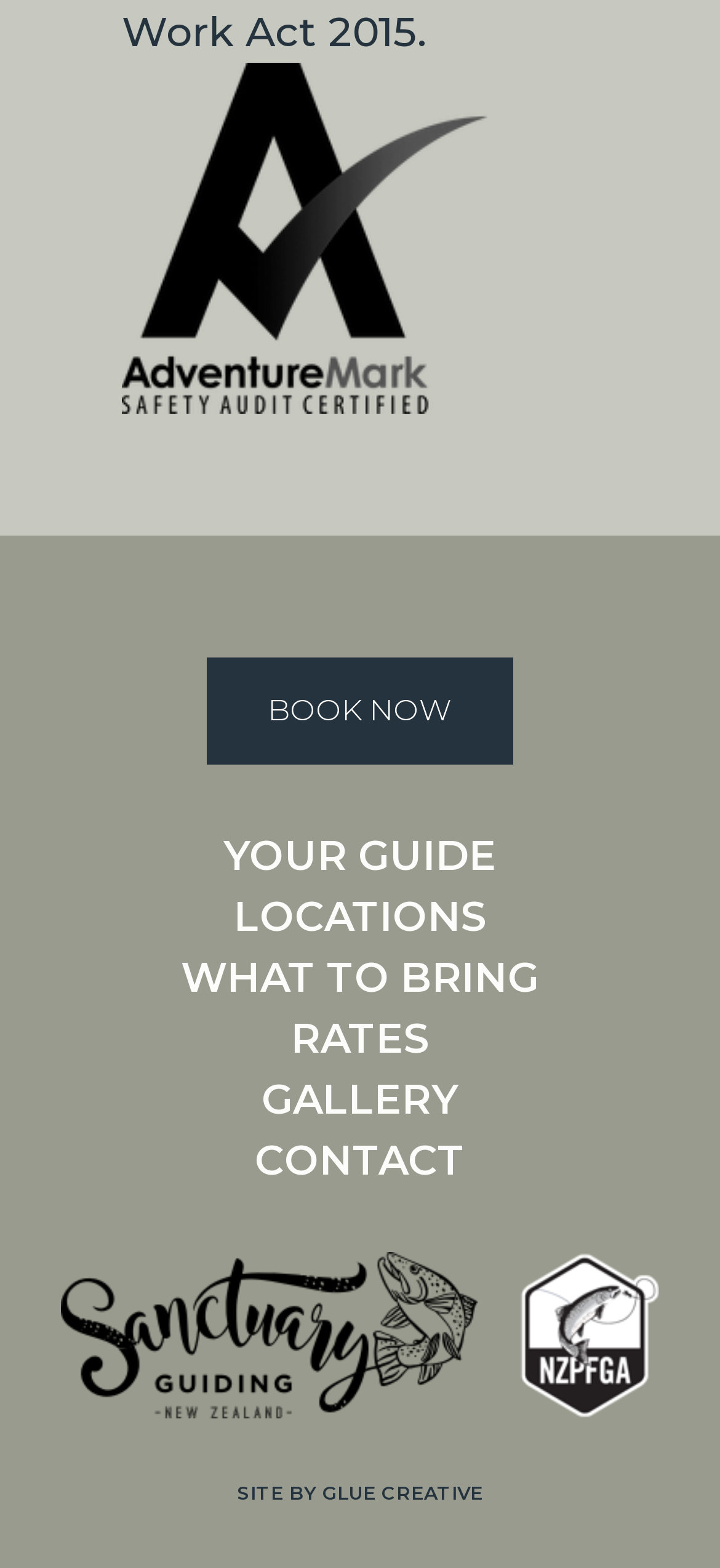Find the bounding box coordinates for the UI element that matches this description: "GLUE CREATIVE".

[0.447, 0.945, 0.671, 0.96]